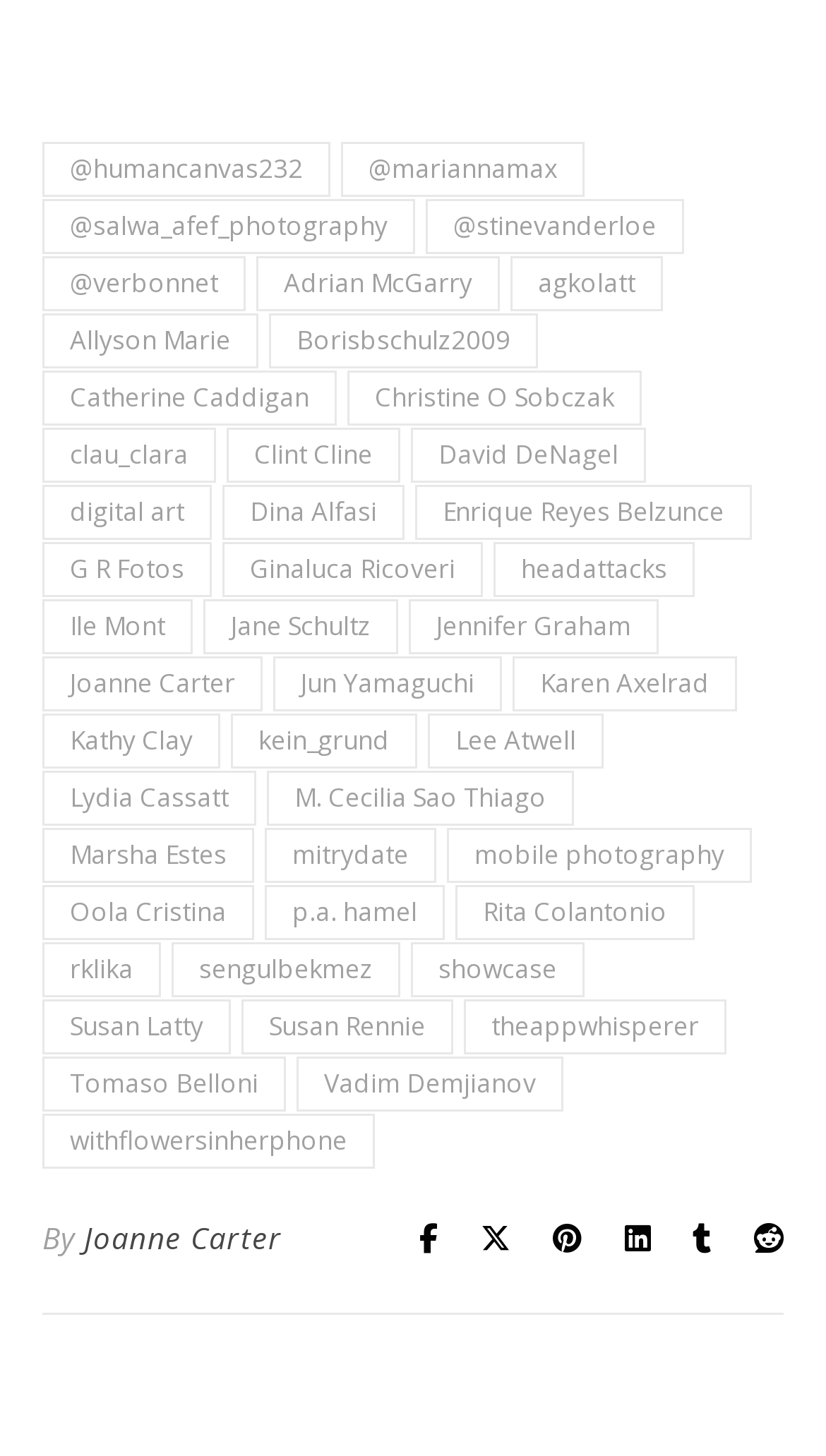Using the description "M. Cecilia Sao Thiago", locate and provide the bounding box of the UI element.

[0.323, 0.529, 0.695, 0.566]